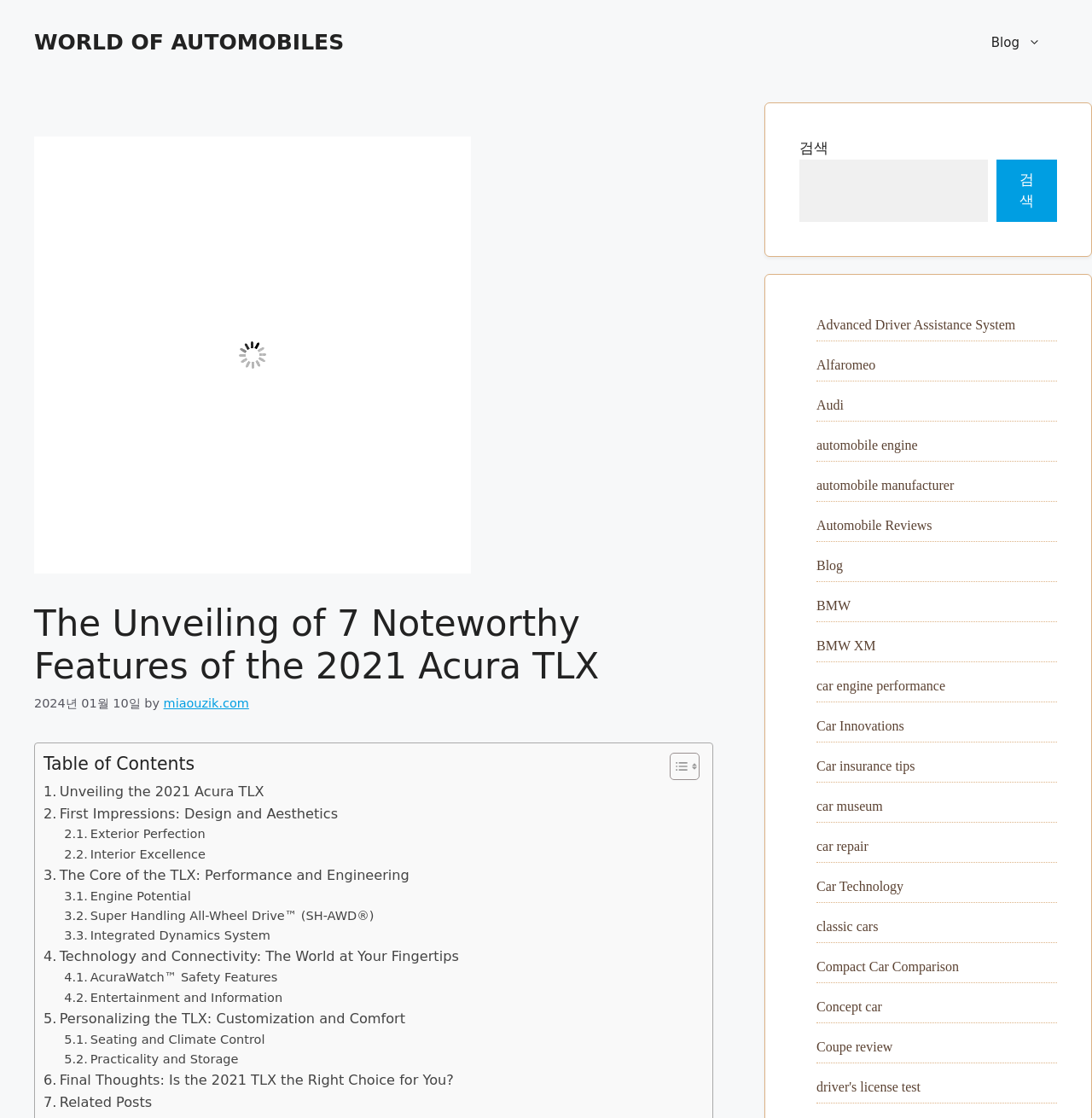Please identify the bounding box coordinates of the clickable area that will allow you to execute the instruction: "Read the article 'Unveiling the 2021 Acura TLX'".

[0.04, 0.698, 0.242, 0.718]